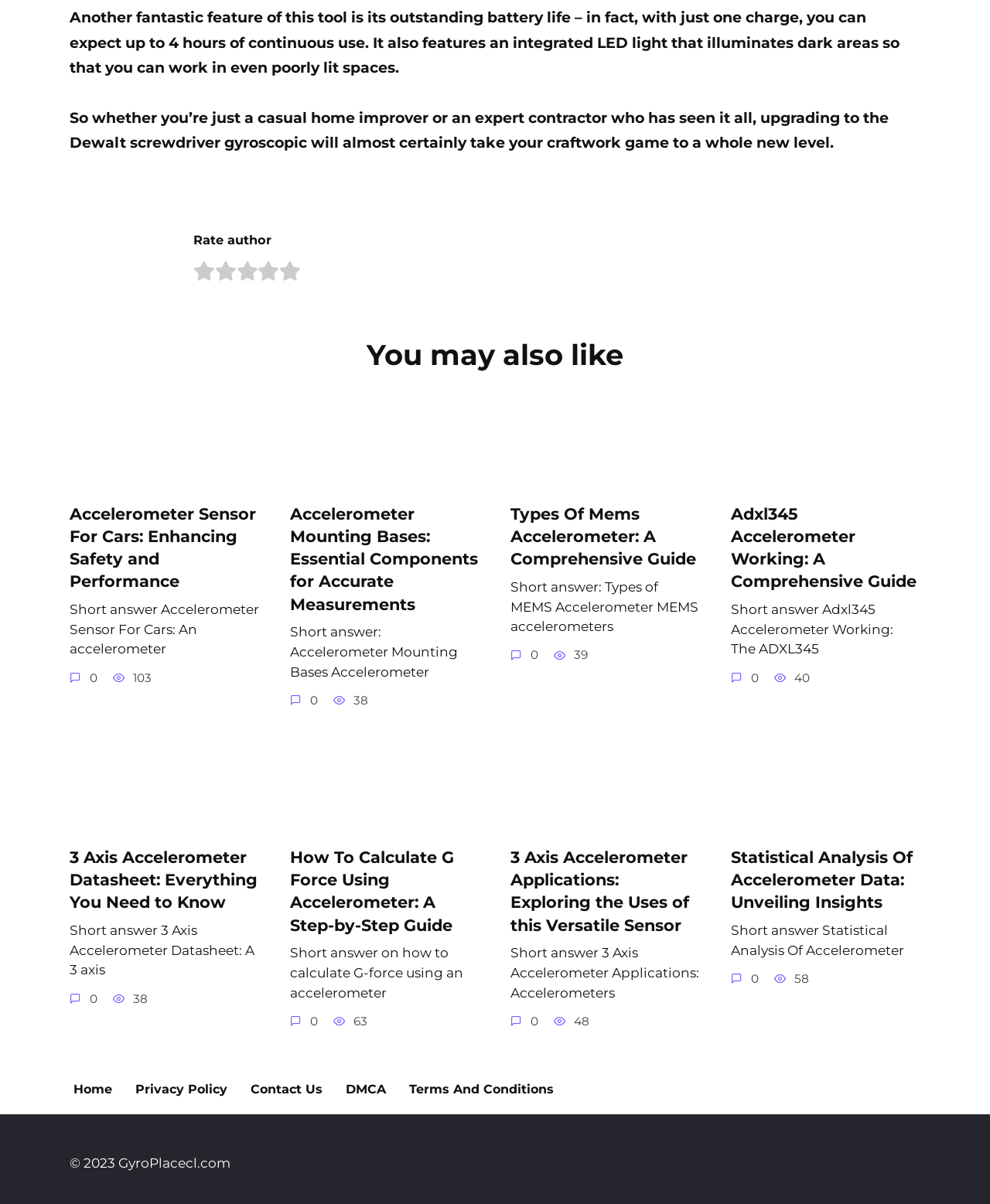What is the outstanding feature of the tool?
Can you provide a detailed and comprehensive answer to the question?

The webpage mentions that one of the fantastic features of the tool is its outstanding battery life, which allows for up to 4 hours of continuous use with just one charge.